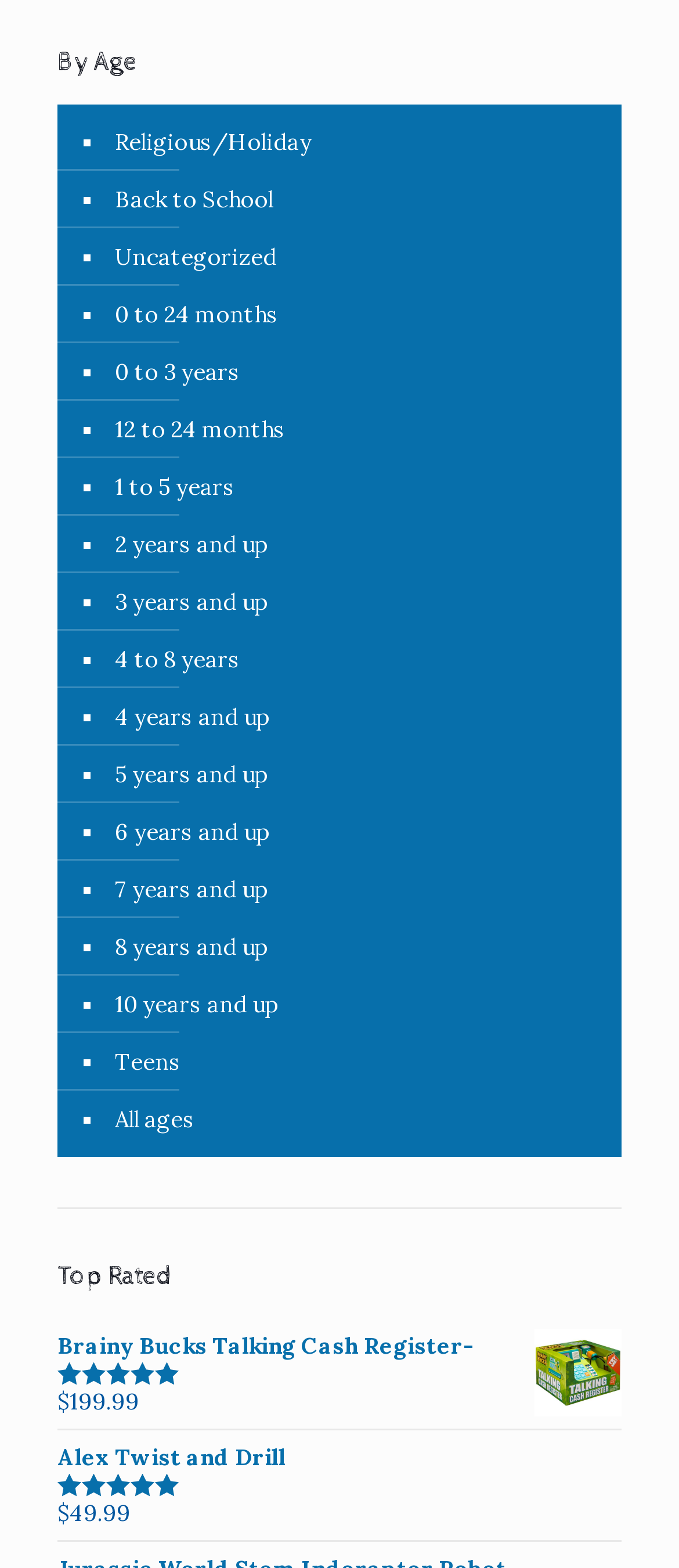Give a one-word or one-phrase response to the question:
How many products are listed under 'Top Rated'?

2